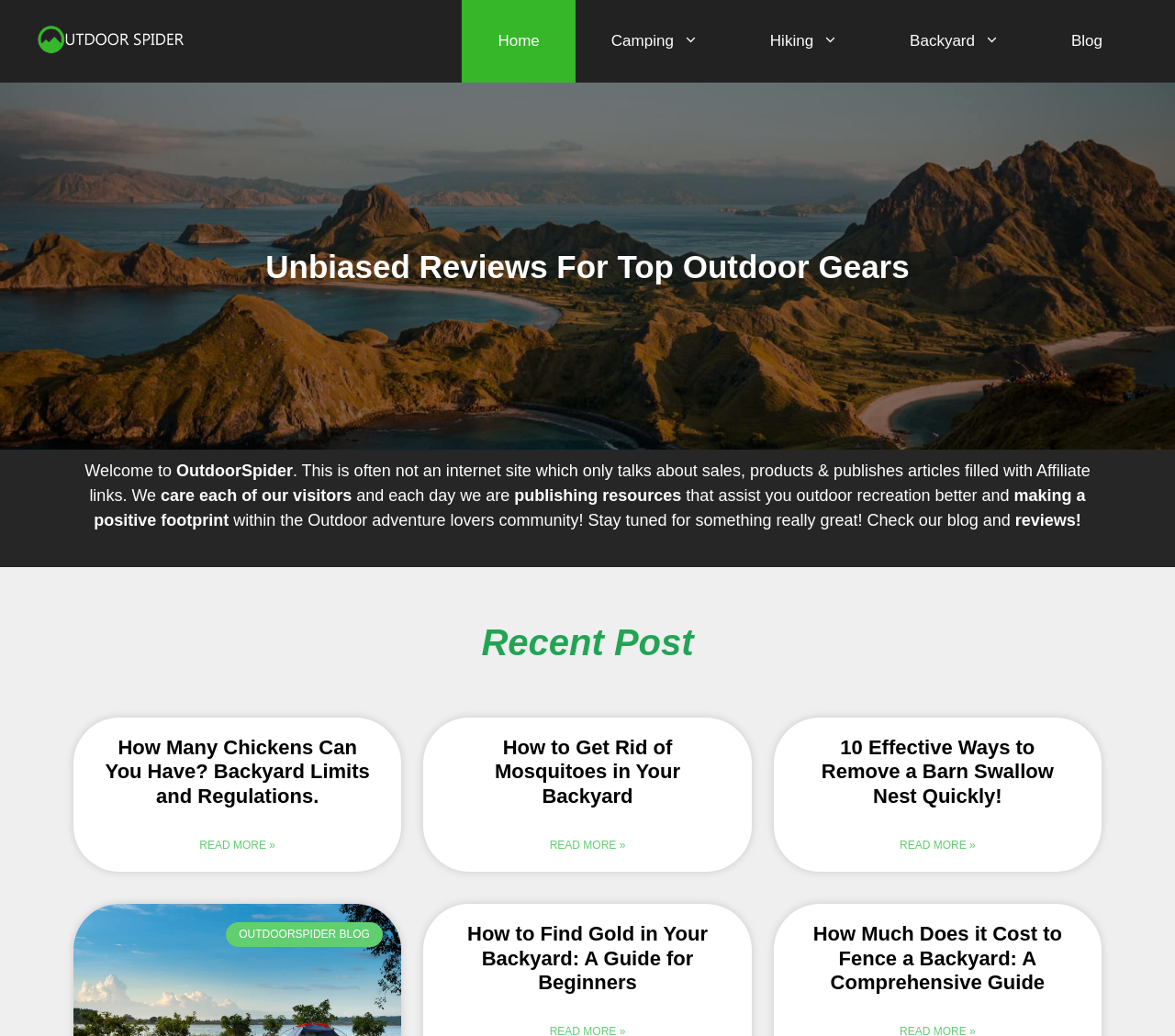Could you locate the bounding box coordinates for the section that should be clicked to accomplish this task: "Click on the 'Home' link".

[0.393, 0.0, 0.49, 0.08]